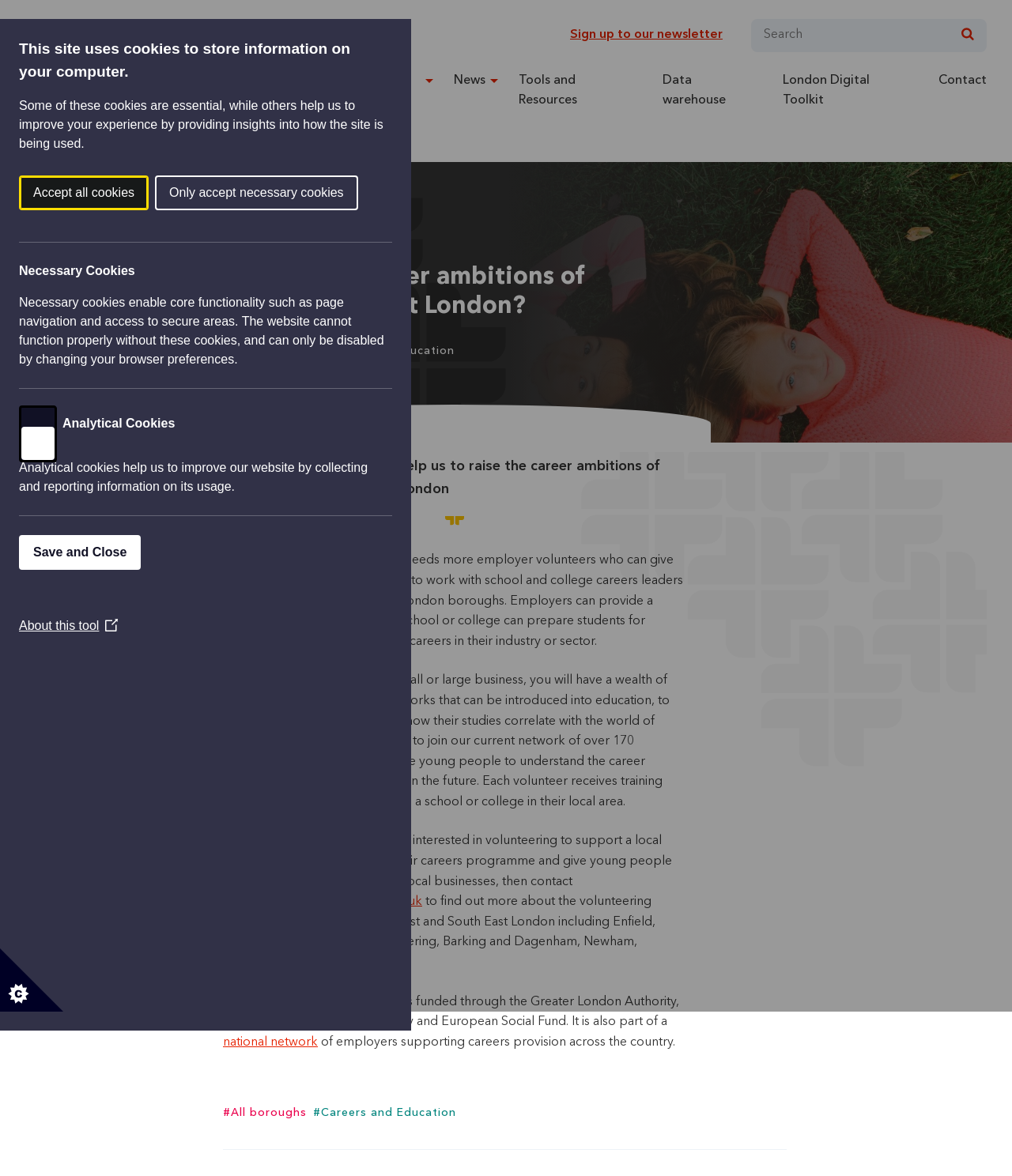How many employers are currently volunteering with the Local London Careers Hub?
Kindly give a detailed and elaborate answer to the question.

According to the webpage, the Local London Careers Hub has a current network of over 170 employers volunteering to inspire young people to understand the career opportunities that exist now and in the future.